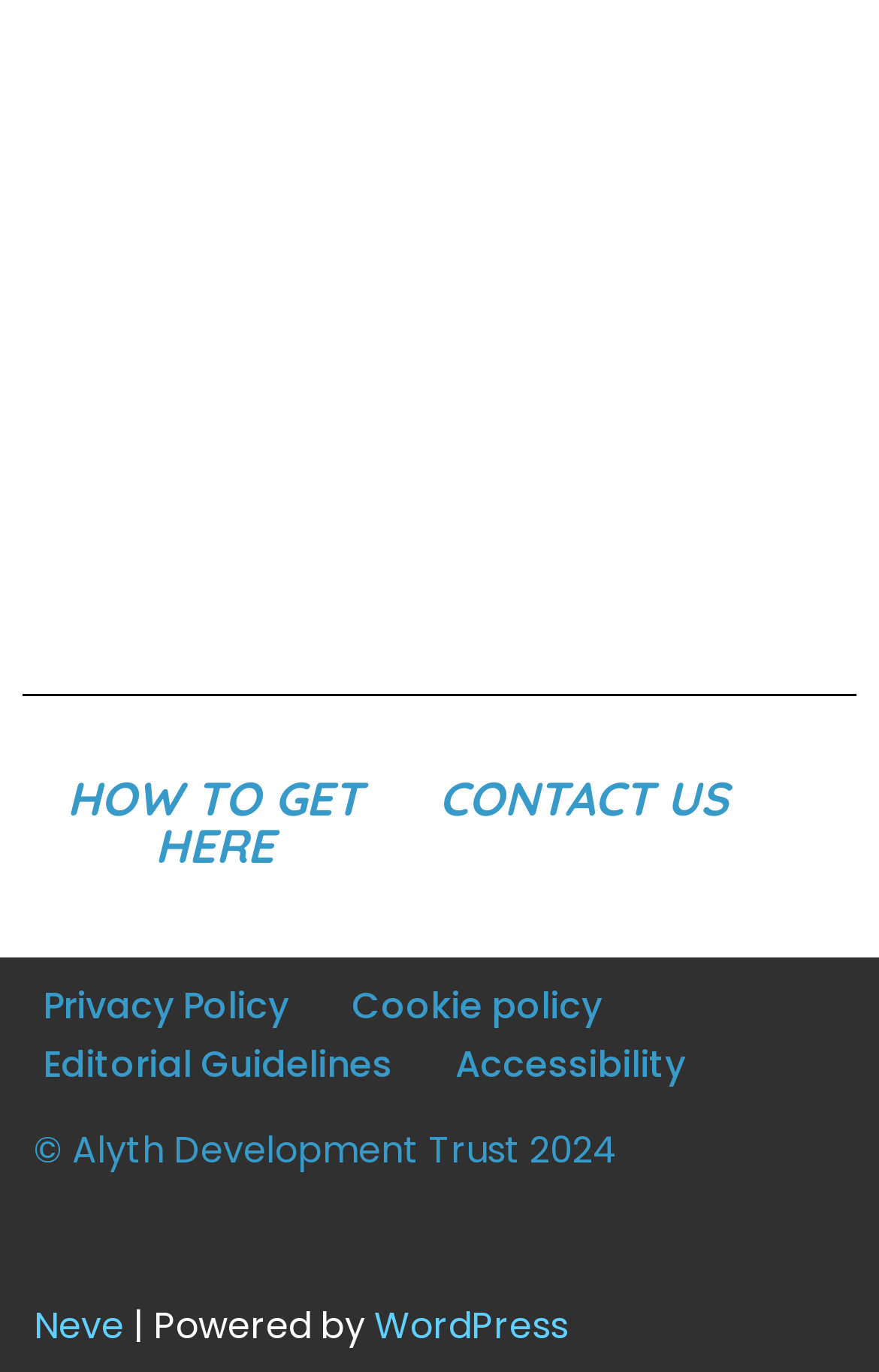Please determine the bounding box coordinates of the element's region to click for the following instruction: "click on About".

None